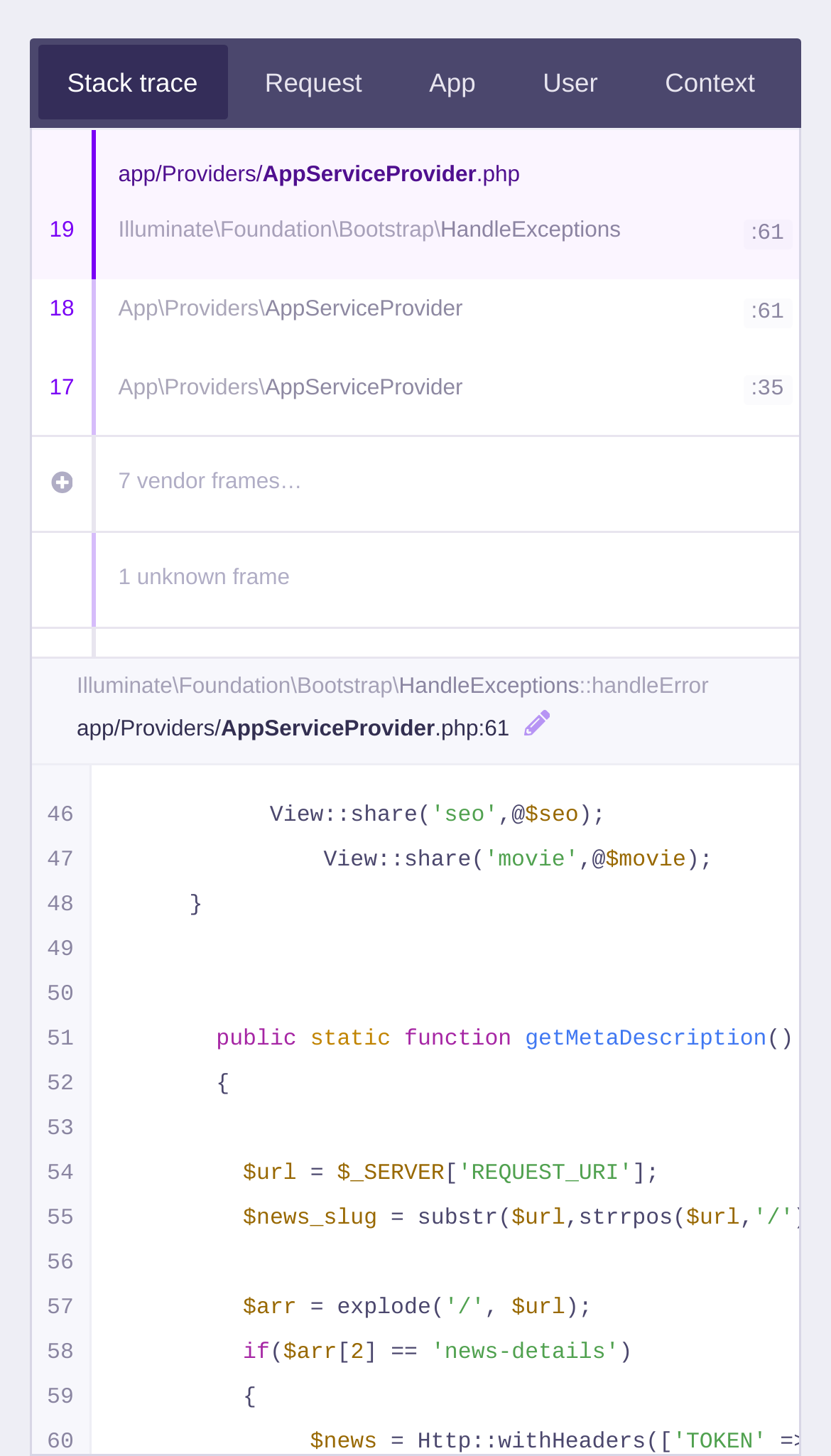Bounding box coordinates should be provided in the format (top-left x, top-left y, bottom-right x, bottom-right y) with all values between 0 and 1. Identify the bounding box for this UI element: parent_node: $arr = explode('/', $url);

[0.713, 0.884, 0.775, 0.915]